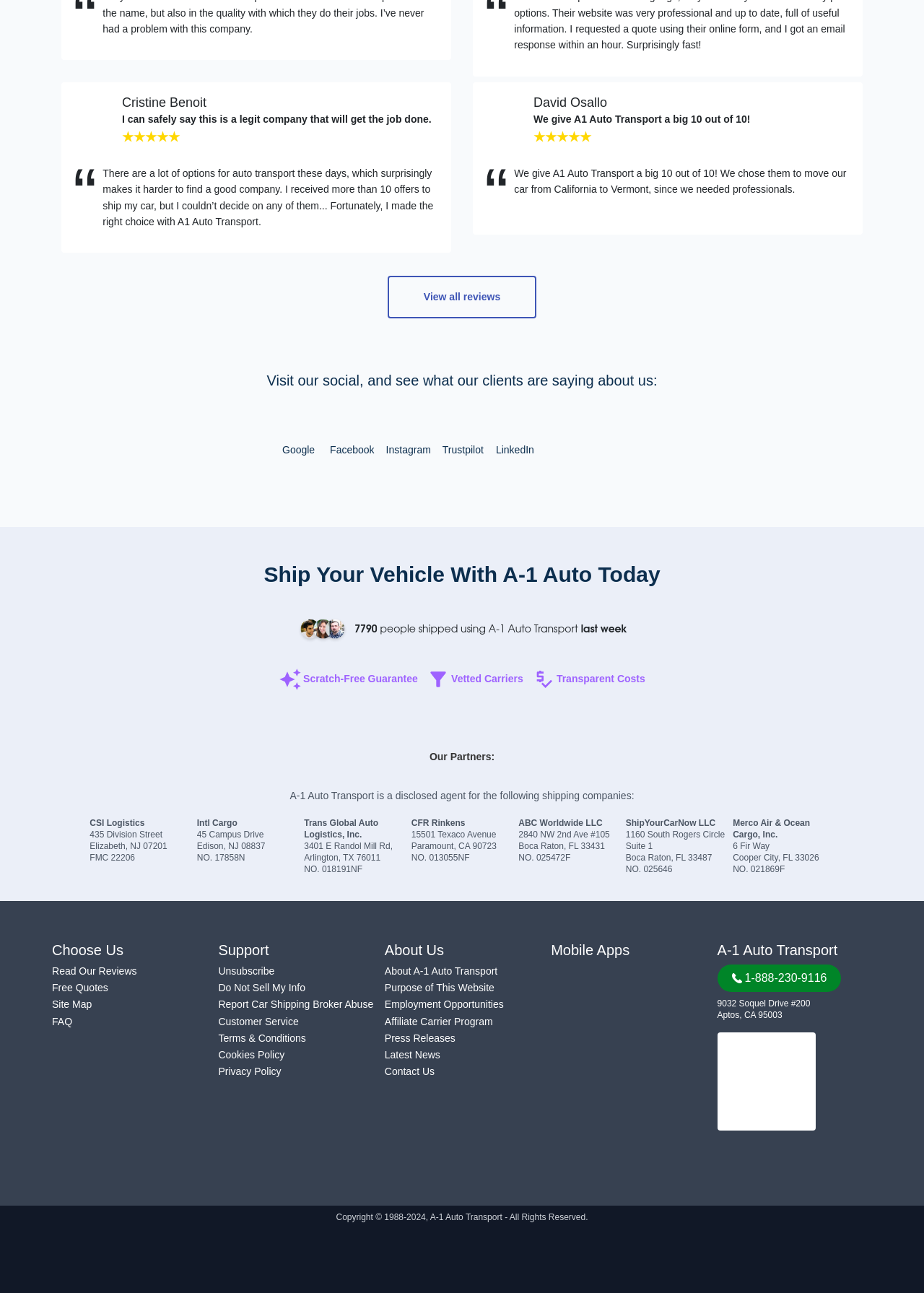Please provide a one-word or phrase answer to the question: 
What is the guarantee offered by A-1 Auto Transport?

Scratch-Free Guarantee